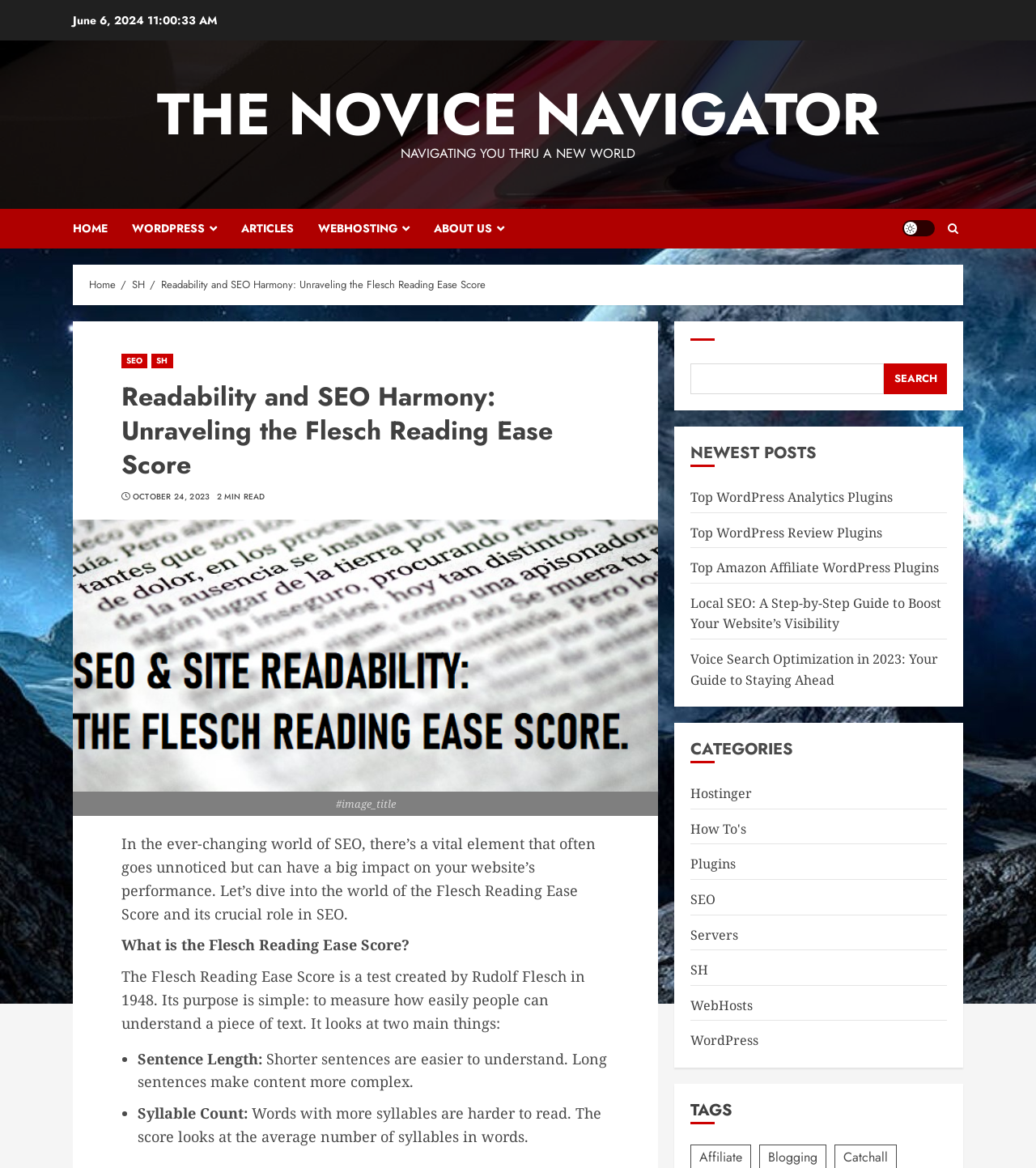Using the description "Top WordPress Review Plugins", predict the bounding box of the relevant HTML element.

[0.667, 0.448, 0.852, 0.464]